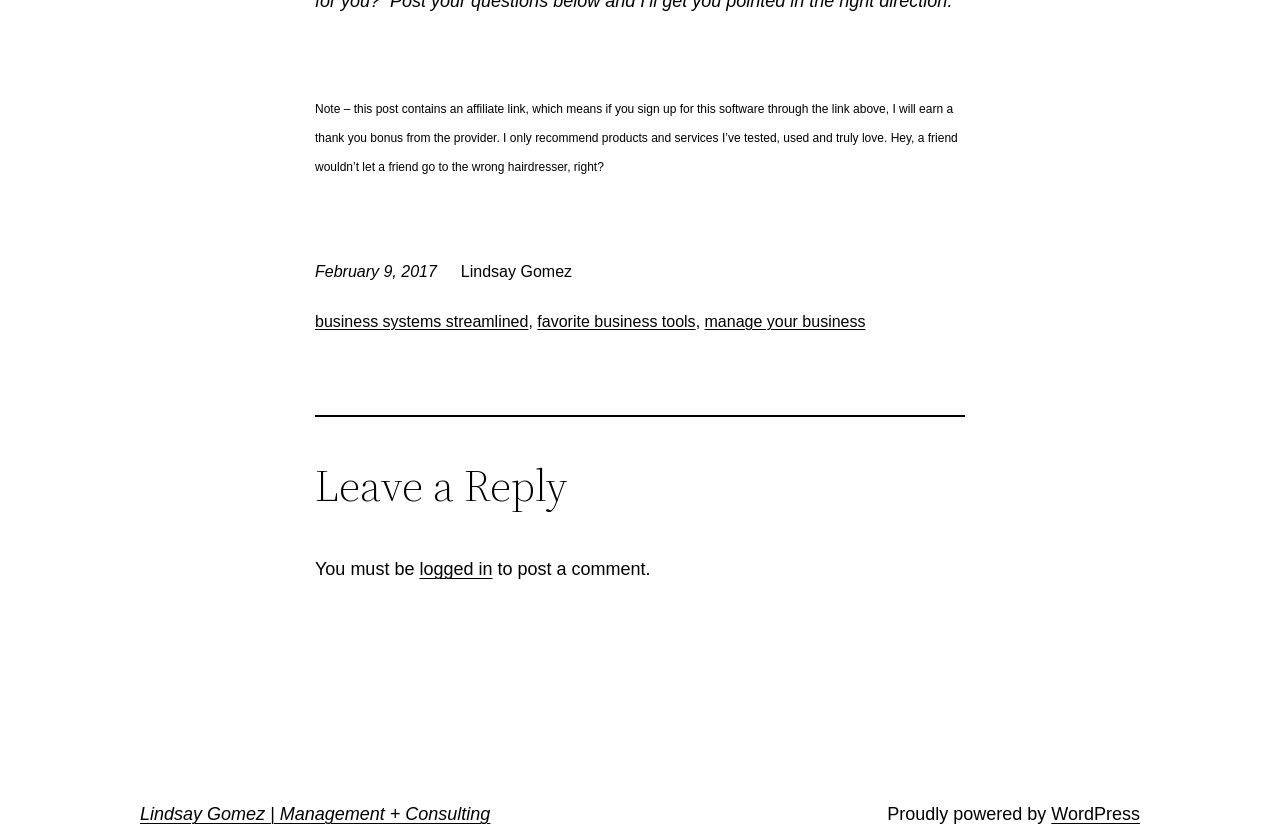What is the purpose of the affiliate link?
Offer a detailed and full explanation in response to the question.

I found the purpose of the affiliate link by reading the static text at the top of the page, which mentions that the author will earn a thank you bonus if someone signs up for the software through the link.